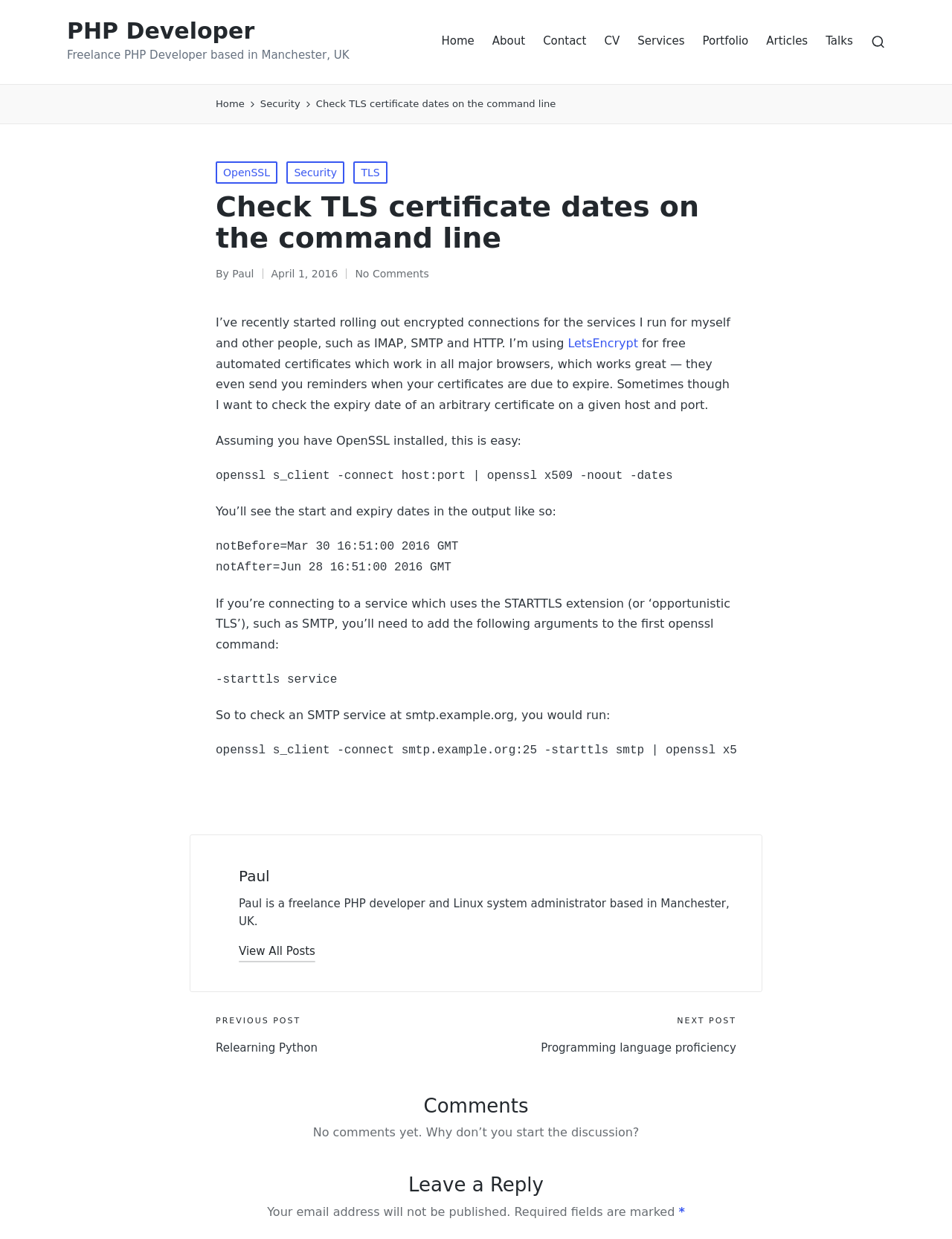Give a concise answer of one word or phrase to the question: 
What is the author's name?

Paul